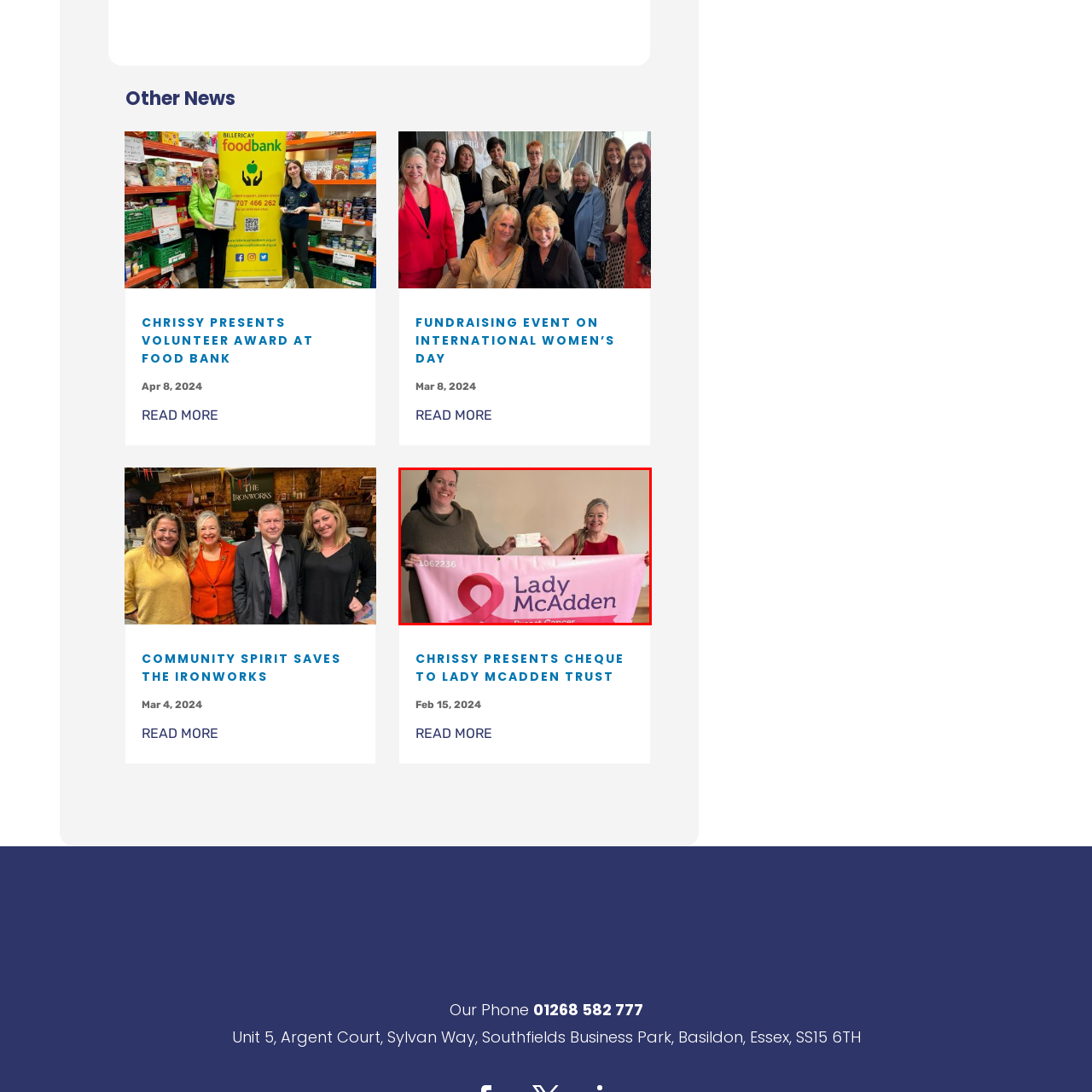Inspect the image bordered in red and answer the following question in detail, drawing on the visual content observed in the image:
What is the woman on the right wearing?

In the image, the woman on the right is dressed in a red top, which is a distinct article of clothing that stands out against the background and the other woman's grey sweater.